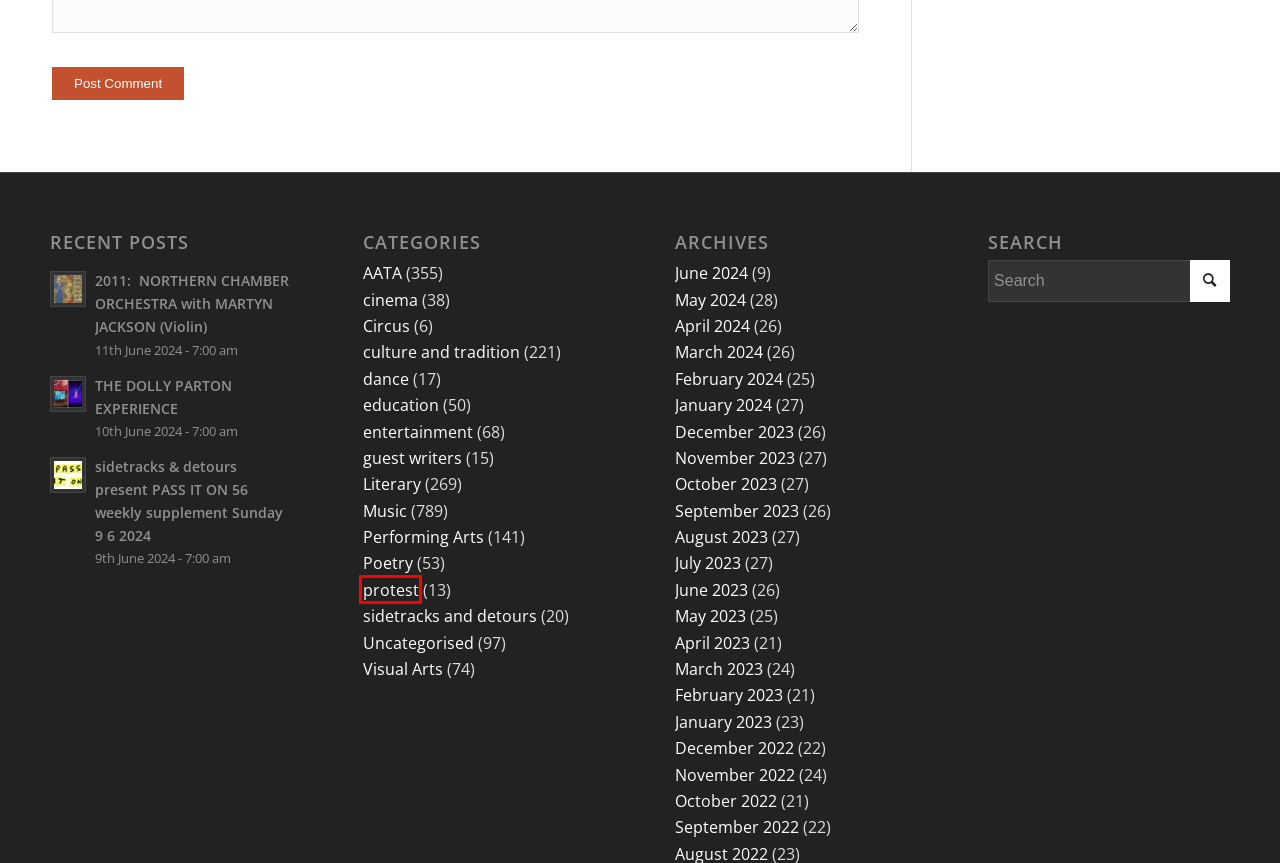Review the screenshot of a webpage which includes a red bounding box around an element. Select the description that best fits the new webpage once the element in the bounding box is clicked. Here are the candidates:
A. December 2022 – All Across the Arts
B. June 2020 – All Across the Arts
C. Uncategorised – All Across the Arts
D. Circus – All Across the Arts
E. Visual Arts – All Across the Arts
F. June 2023 – All Across the Arts
G. February 2023 – All Across the Arts
H. protest – All Across the Arts

H